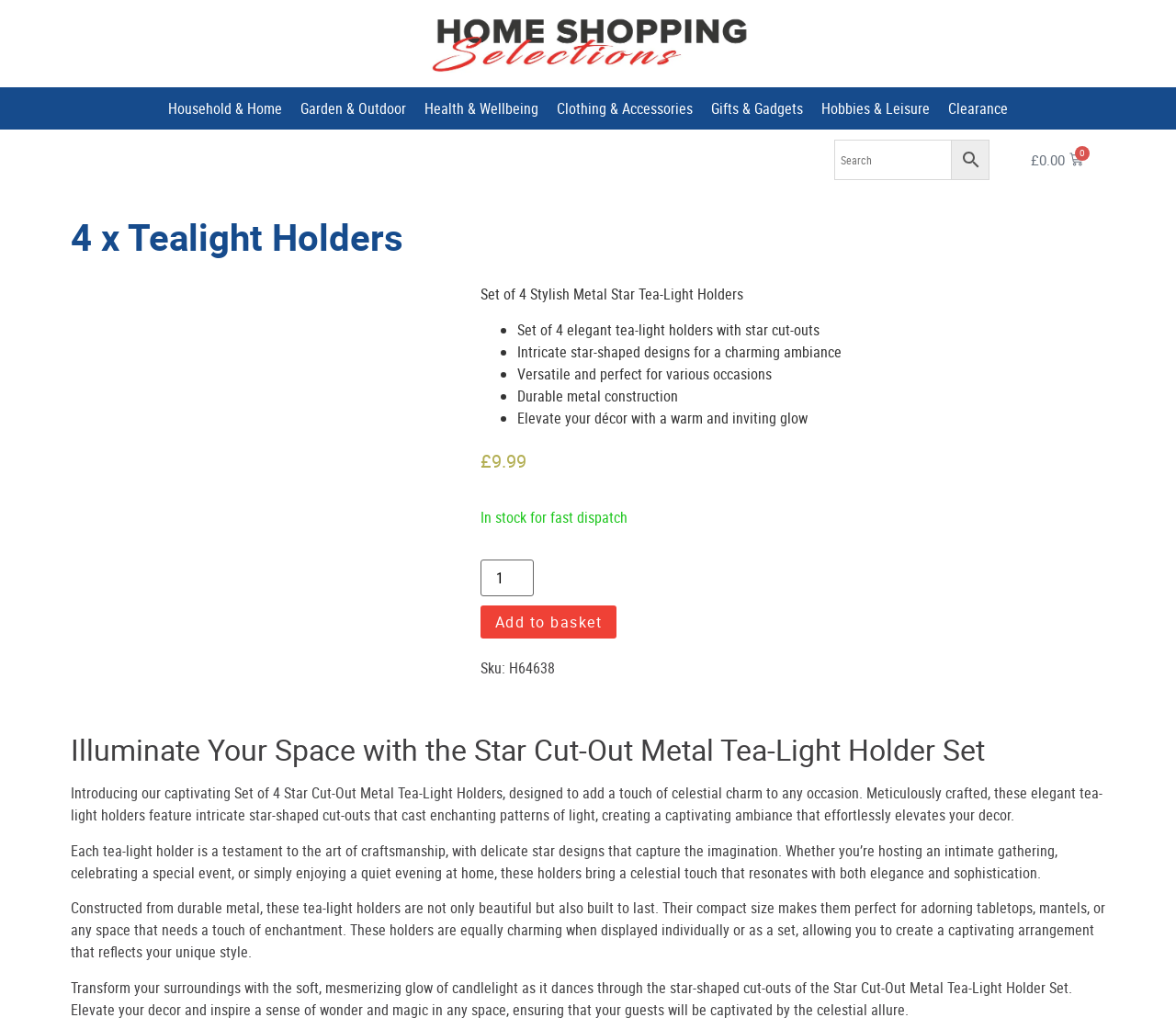Predict the bounding box coordinates of the UI element that matches this description: "Clearance". The coordinates should be in the format [left, top, right, bottom] with each value between 0 and 1.

[0.798, 0.085, 0.865, 0.126]